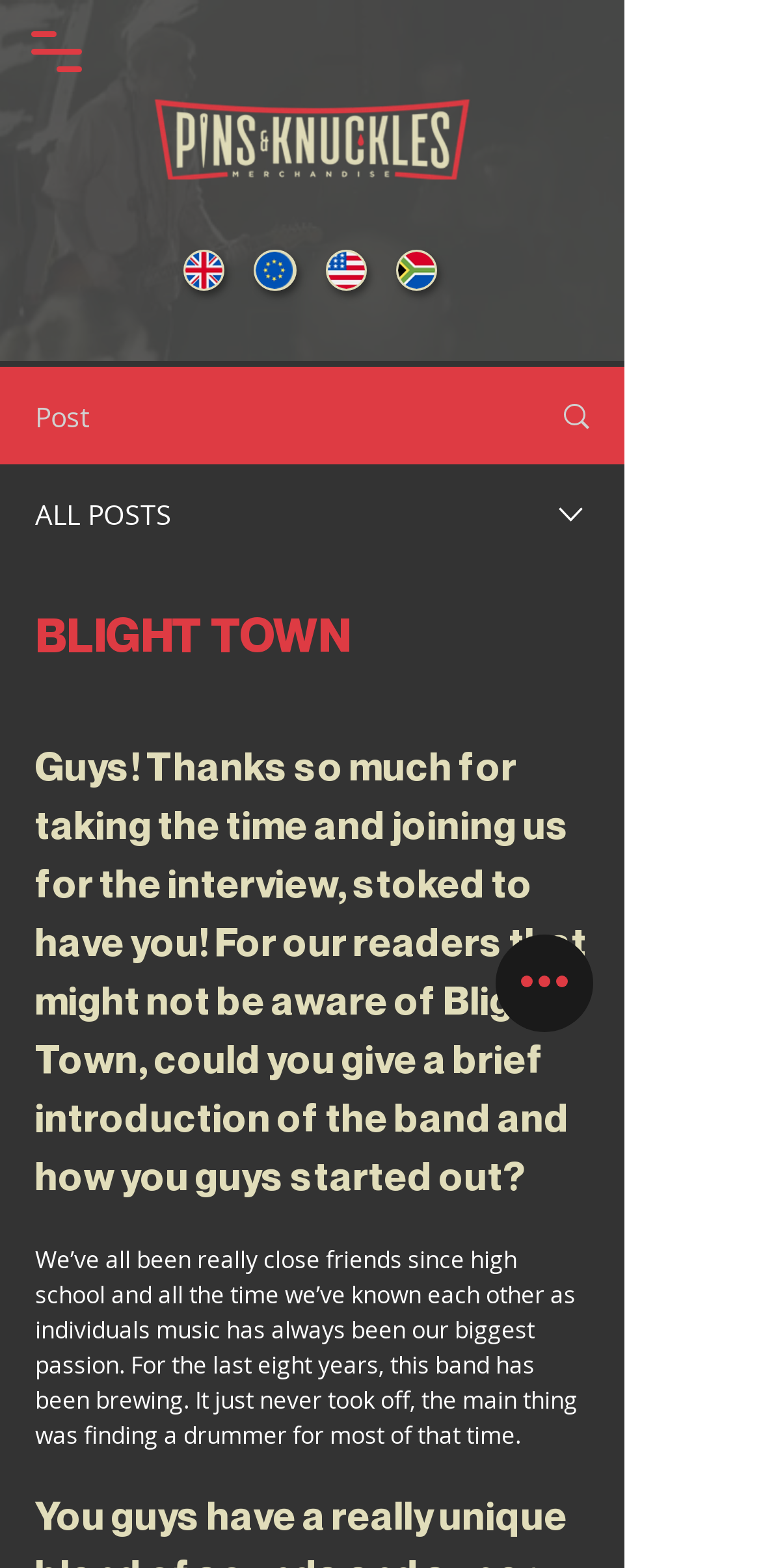Find the bounding box coordinates of the clickable element required to execute the following instruction: "View UK region". Provide the coordinates as four float numbers between 0 and 1, i.e., [left, top, right, bottom].

[0.241, 0.144, 0.296, 0.2]